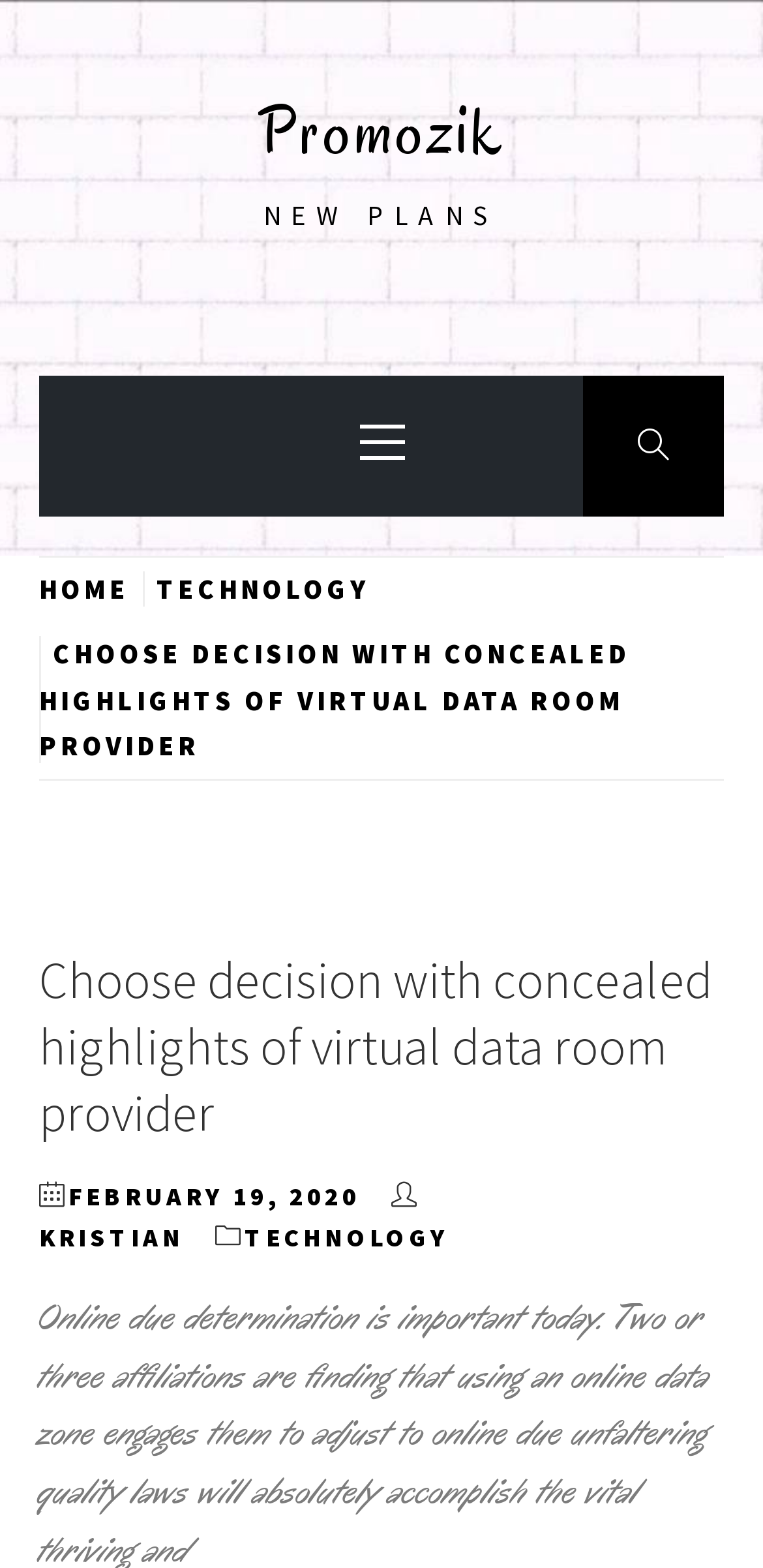Identify the bounding box coordinates for the UI element mentioned here: "Home". Provide the coordinates as four float values between 0 and 1, i.e., [left, top, right, bottom].

[0.051, 0.365, 0.187, 0.387]